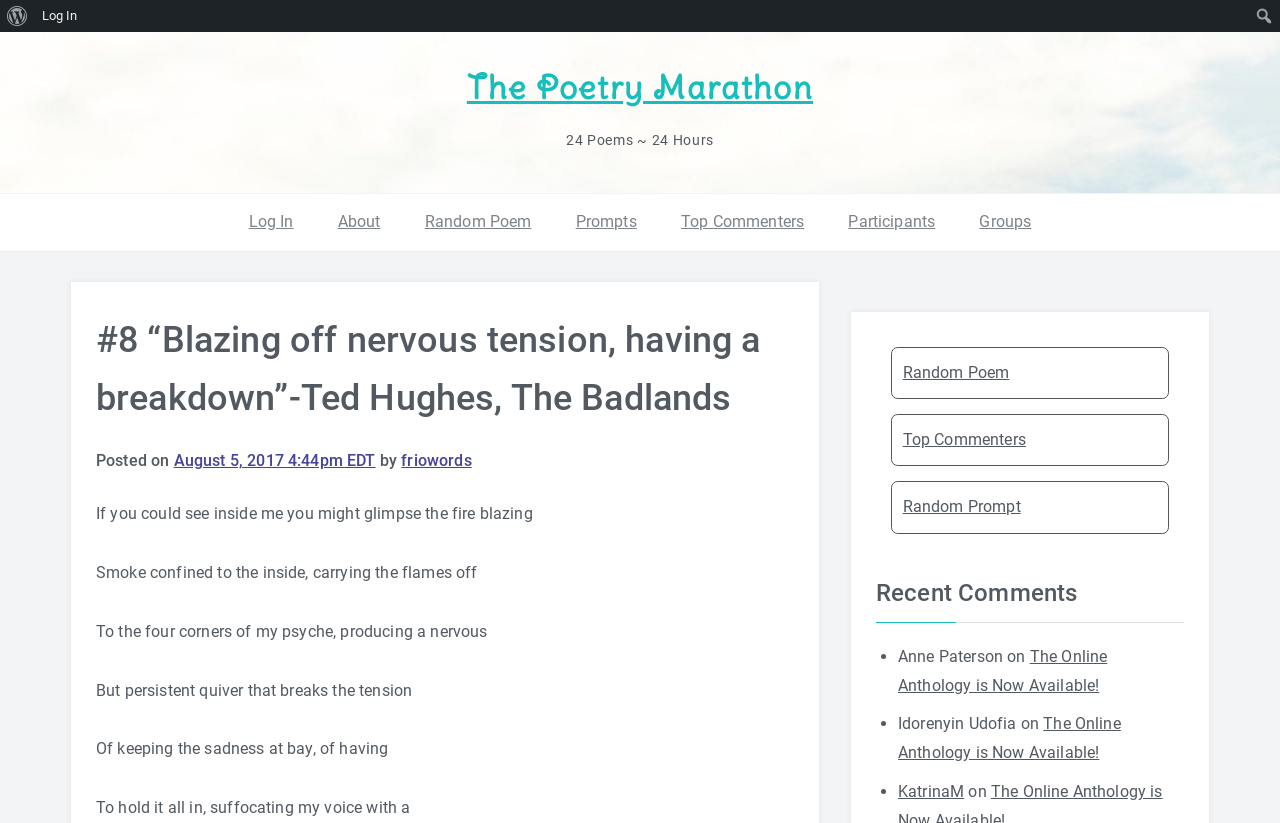Locate the headline of the webpage and generate its content.

The Poetry Marathon